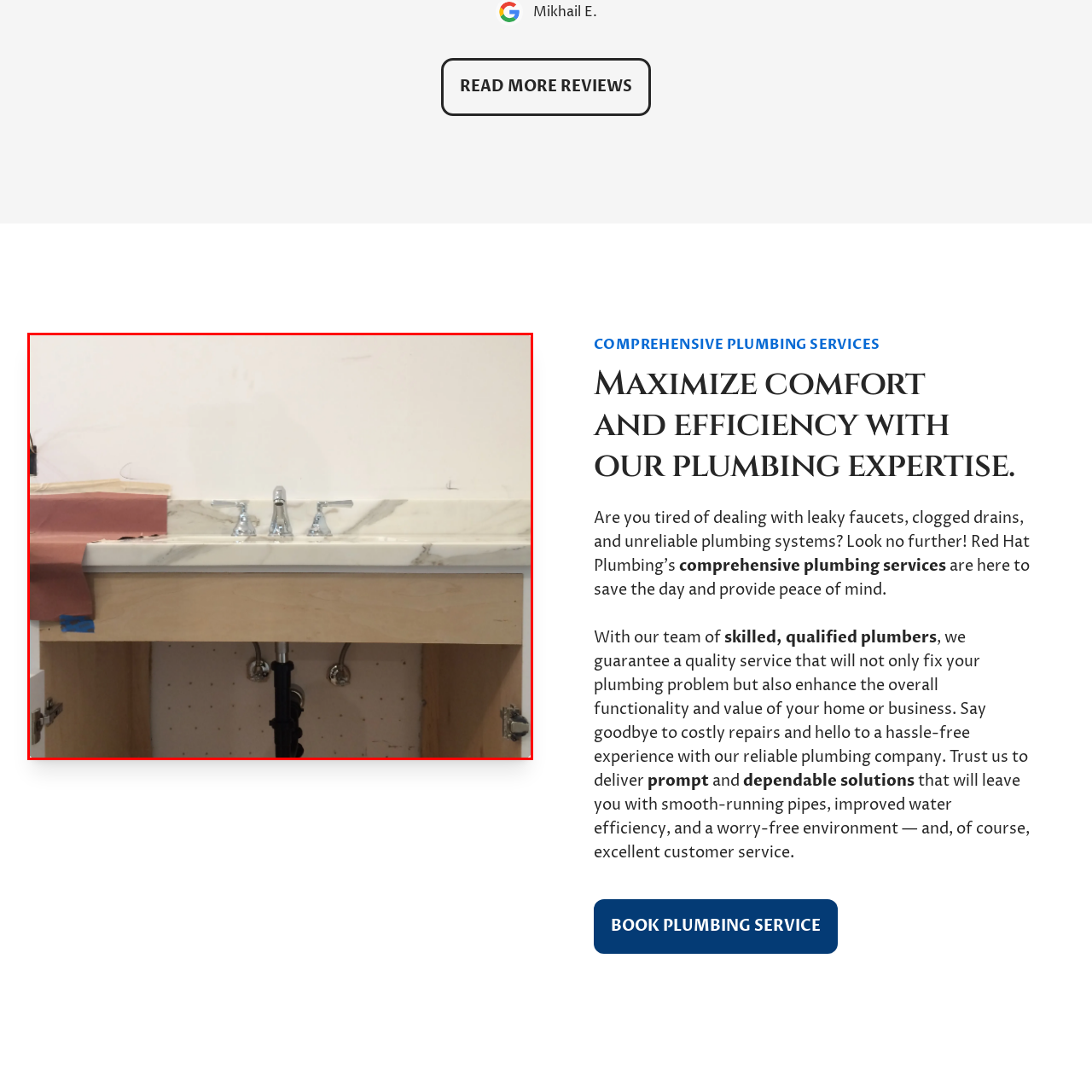Provide an in-depth caption for the image inside the red boundary.

The image showcases a newly installed sink in a home located in Bell Air, CA. The sink features a sleek, white marble countertop with three polished metal faucets positioned above it. The installation appears to be in progress, as indicated by the unfinished appearance of the cabinetry below, which is made of light-colored wood. On top of the counter, there is a strip of pink material, suggesting preparation for the final touches of the setup. The plumbing beneath the sink is visible, revealing connections and pipes that complete the installation process. This photo highlights the quality of the plumbing services provided, emphasizing a fresh and modern upgrade to the kitchen or bathroom space.